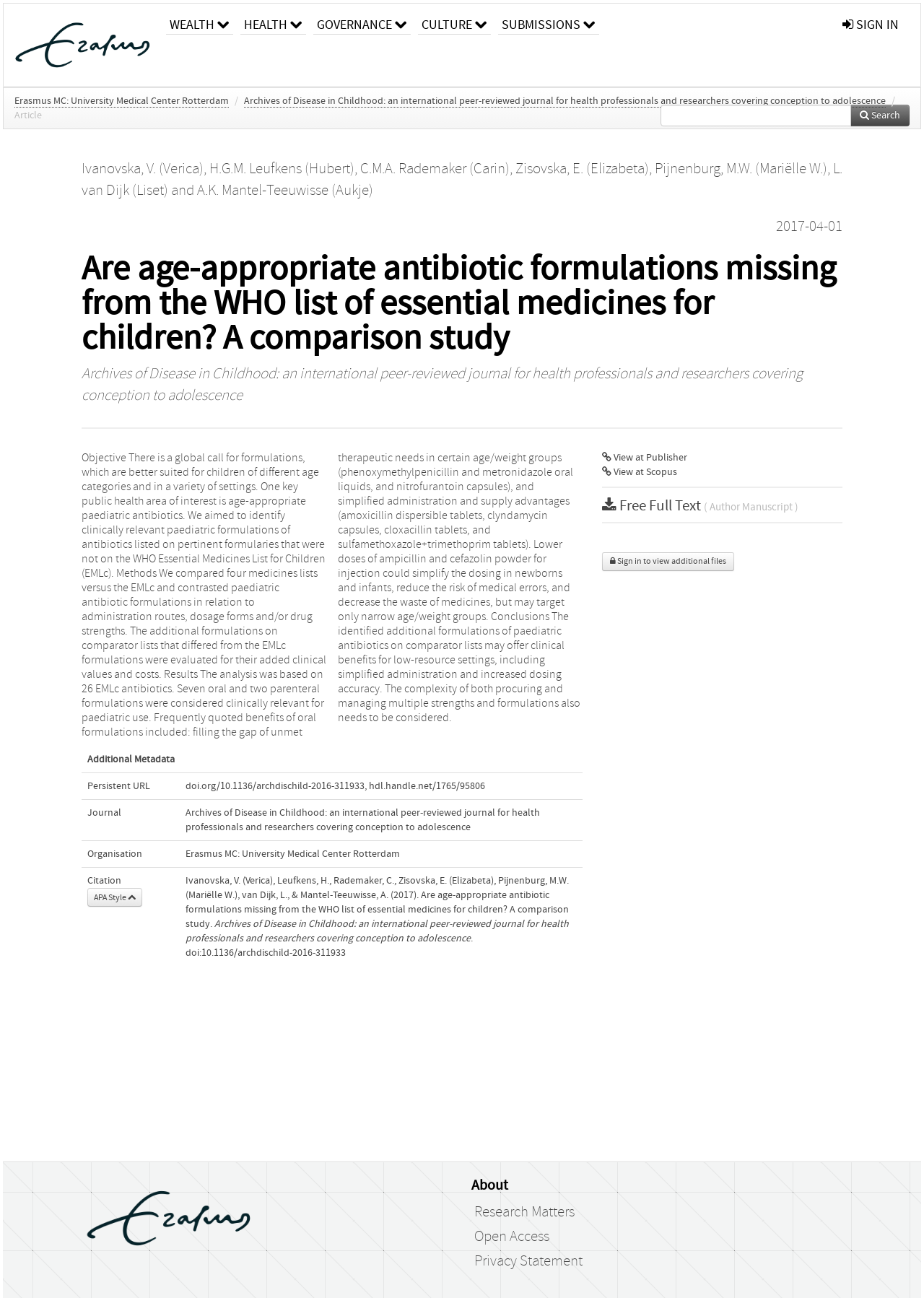Please locate the clickable area by providing the bounding box coordinates to follow this instruction: "Sign in to view additional files".

[0.651, 0.425, 0.794, 0.44]